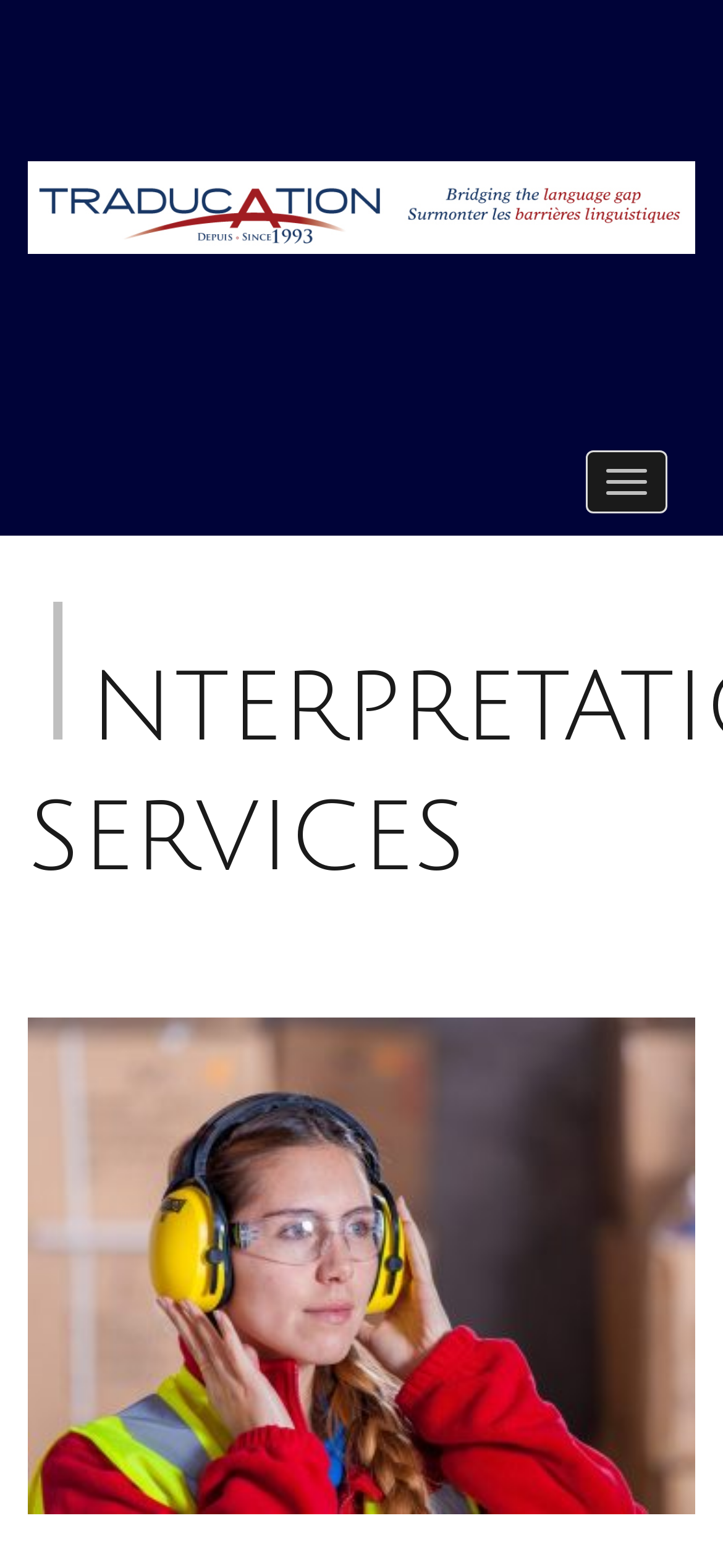What type of services does STF Traduction offer?
Please use the image to provide a one-word or short phrase answer.

Interpretation services